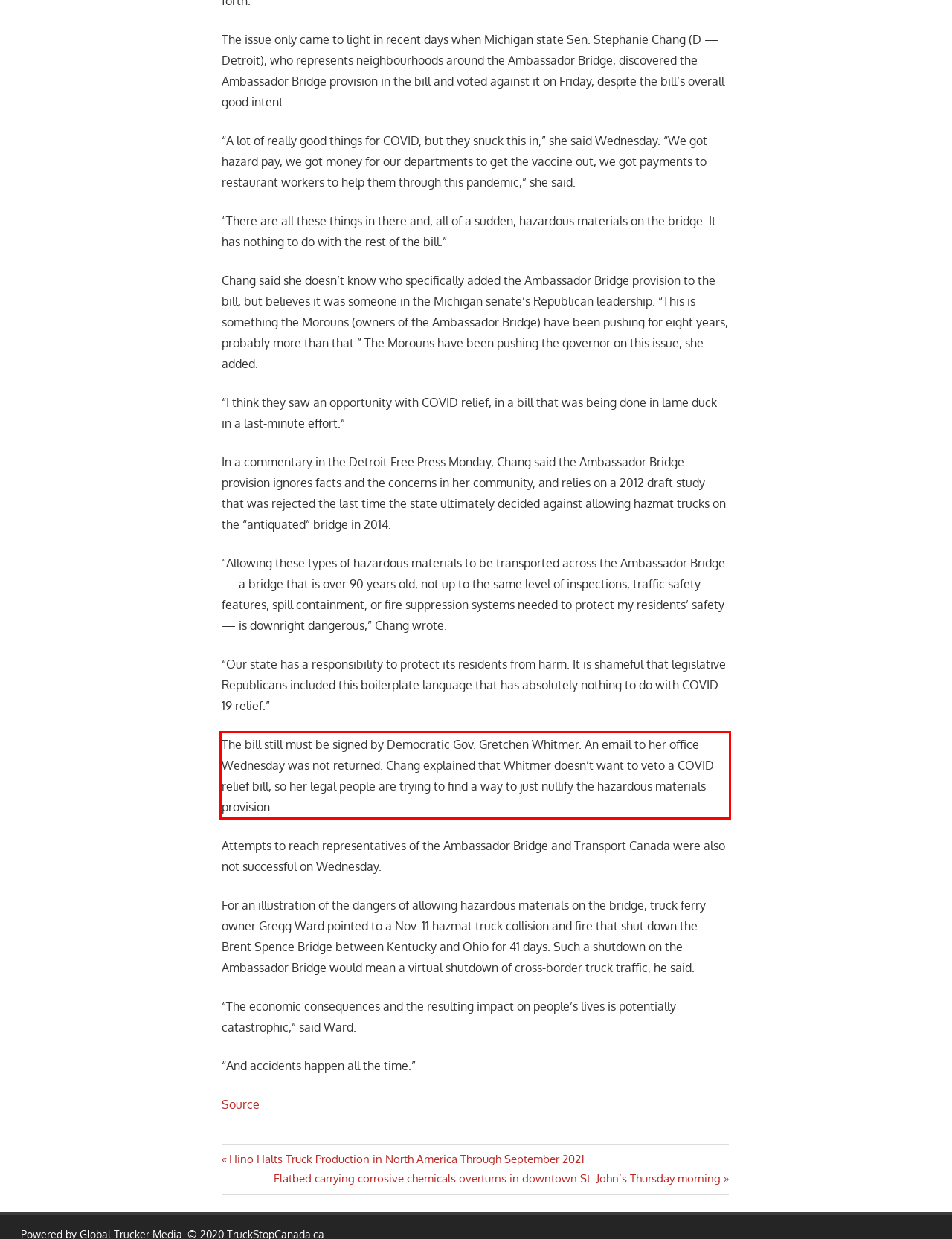You have a screenshot of a webpage with a UI element highlighted by a red bounding box. Use OCR to obtain the text within this highlighted area.

The bill still must be signed by Democratic Gov. Gretchen Whitmer. An email to her office Wednesday was not returned. Chang explained that Whitmer doesn’t want to veto a COVID relief bill, so her legal people are trying to find a way to just nullify the hazardous materials provision.